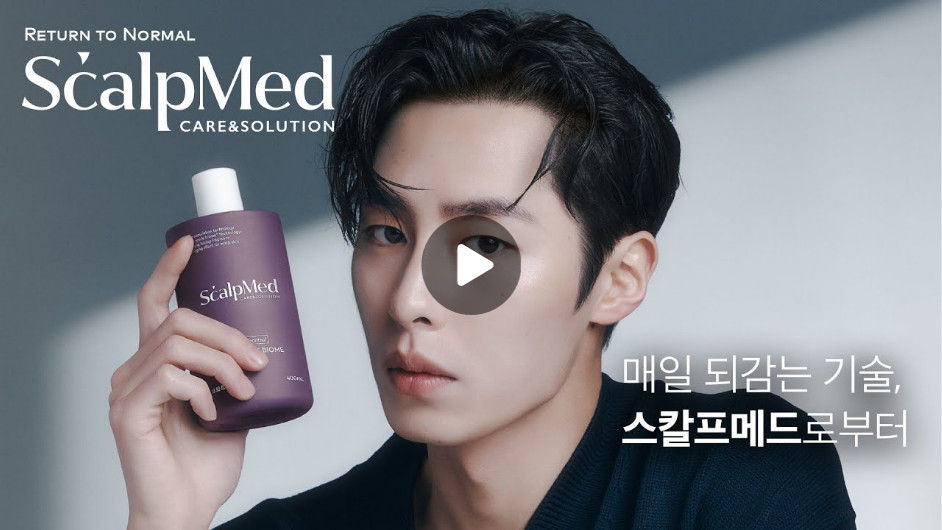Answer succinctly with a single word or phrase:
What is the tone of the backdrop in the image?

Soft, neutral